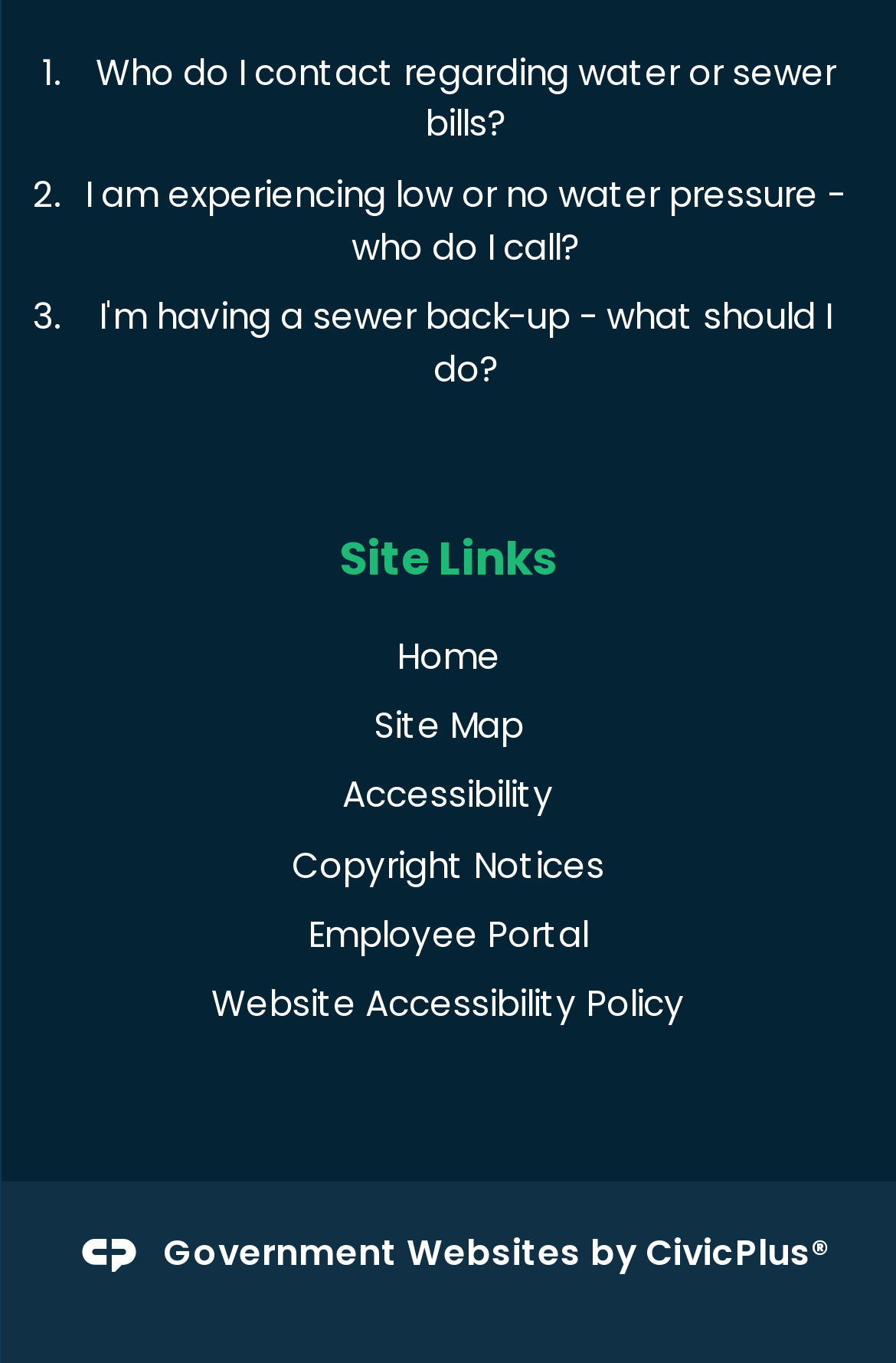Can you pinpoint the bounding box coordinates for the clickable element required for this instruction: "Visit 'Employee Portal'"? The coordinates should be four float numbers between 0 and 1, i.e., [left, top, right, bottom].

[0.039, 0.668, 0.961, 0.706]